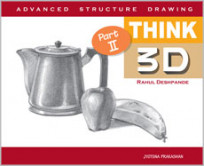Explain the details of the image you are viewing.

This image showcases the cover of the book titled "Think 3D - Part II: Advanced Structure Drawing," authored by Rahul Deshpande. The design features a stylish illustration that includes a metallic teapot, a red bell pepper, and a banana, highlighting the intricate details of the objects. The title is prominently displayed in bold, modern typography, with "Think 3D" emphasized alongside "Part II" to indicate it as a continuation of a series focused on three-dimensional drawing techniques. The overall composition combines a sleek layout with vibrant colors, making it visually appealing for aspiring artists and illustrators looking to enhance their skills in structural drawing.